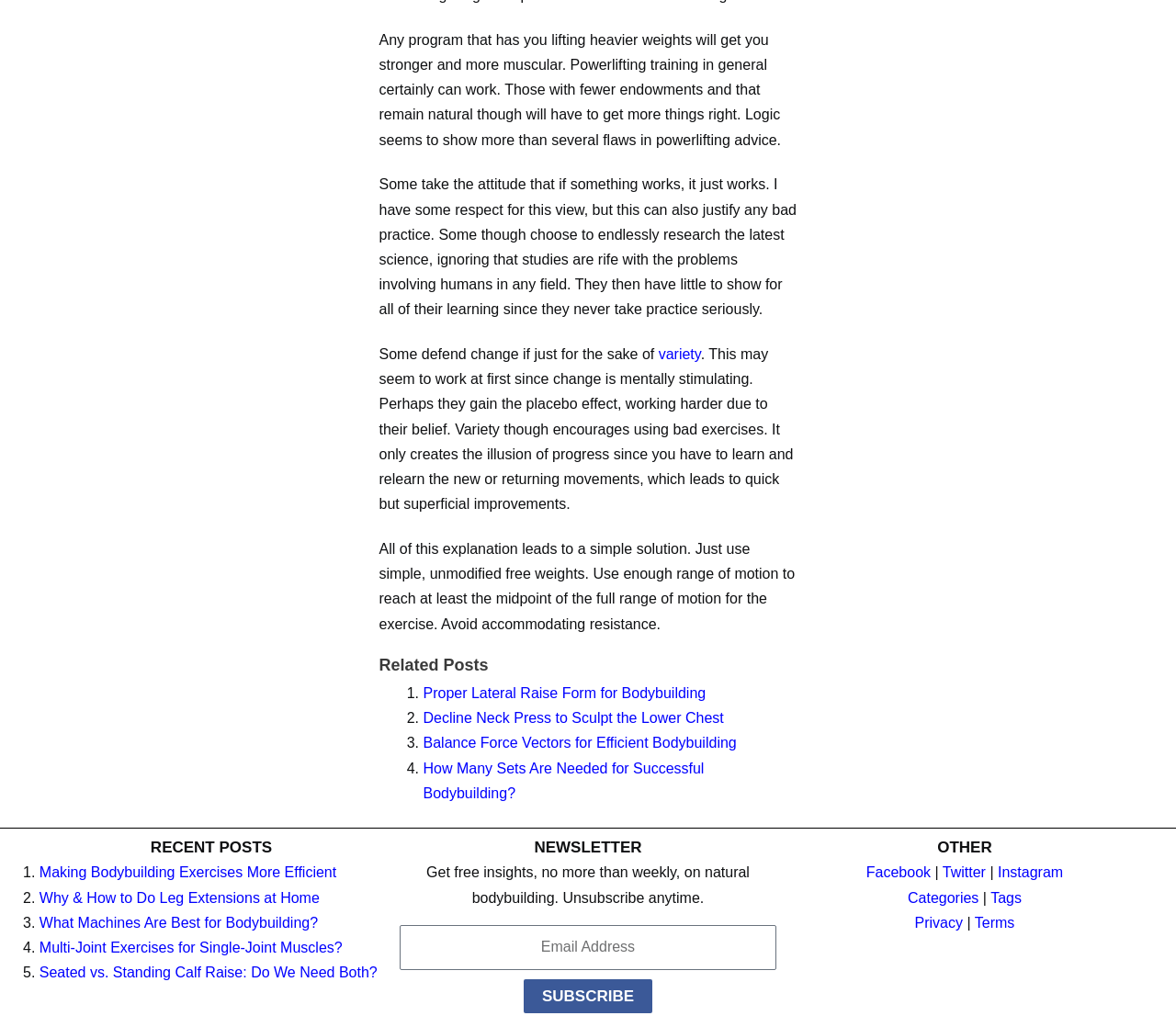Specify the bounding box coordinates for the region that must be clicked to perform the given instruction: "Click the 'HOME' link".

None